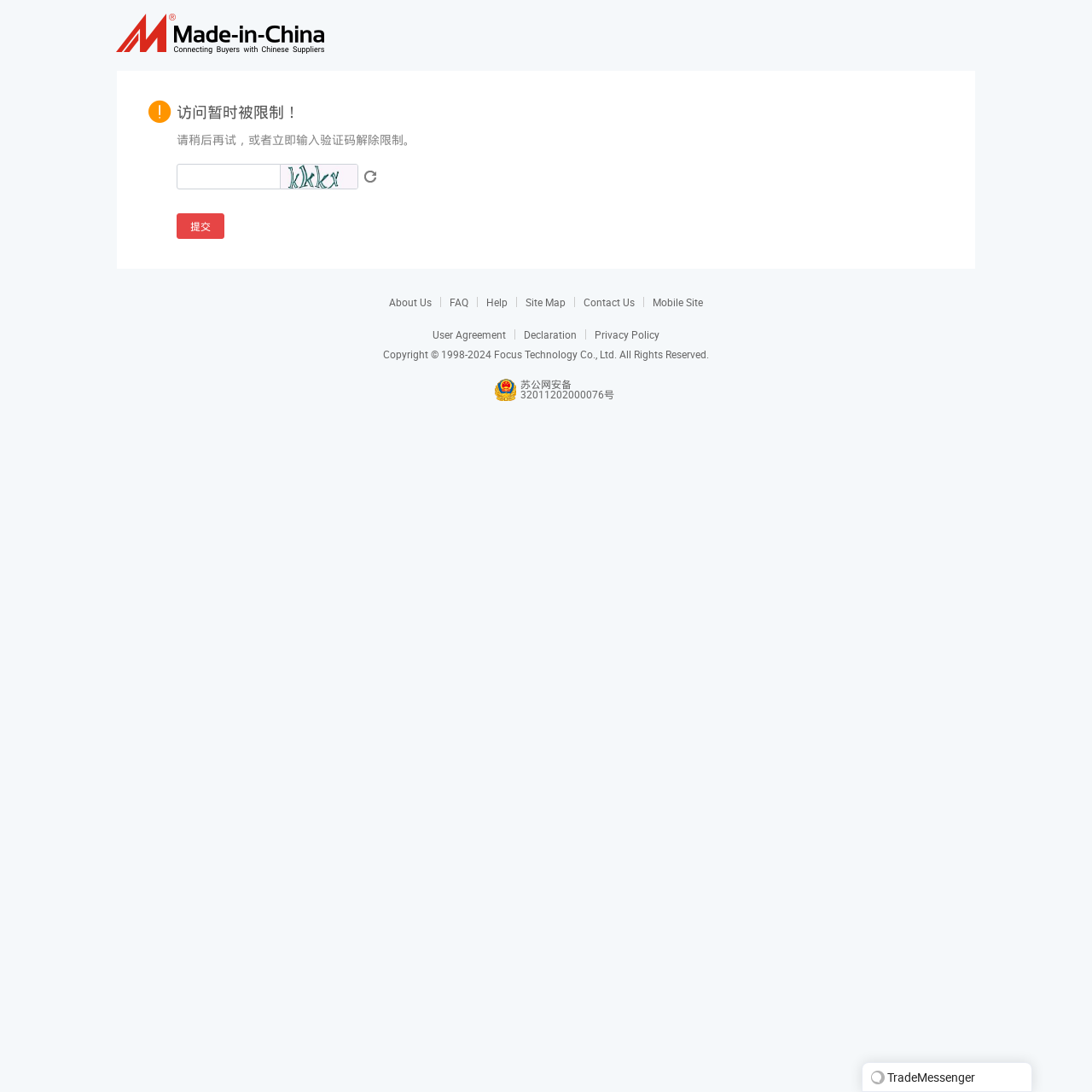Provide the bounding box coordinates of the area you need to click to execute the following instruction: "check About Us".

[0.356, 0.27, 0.395, 0.283]